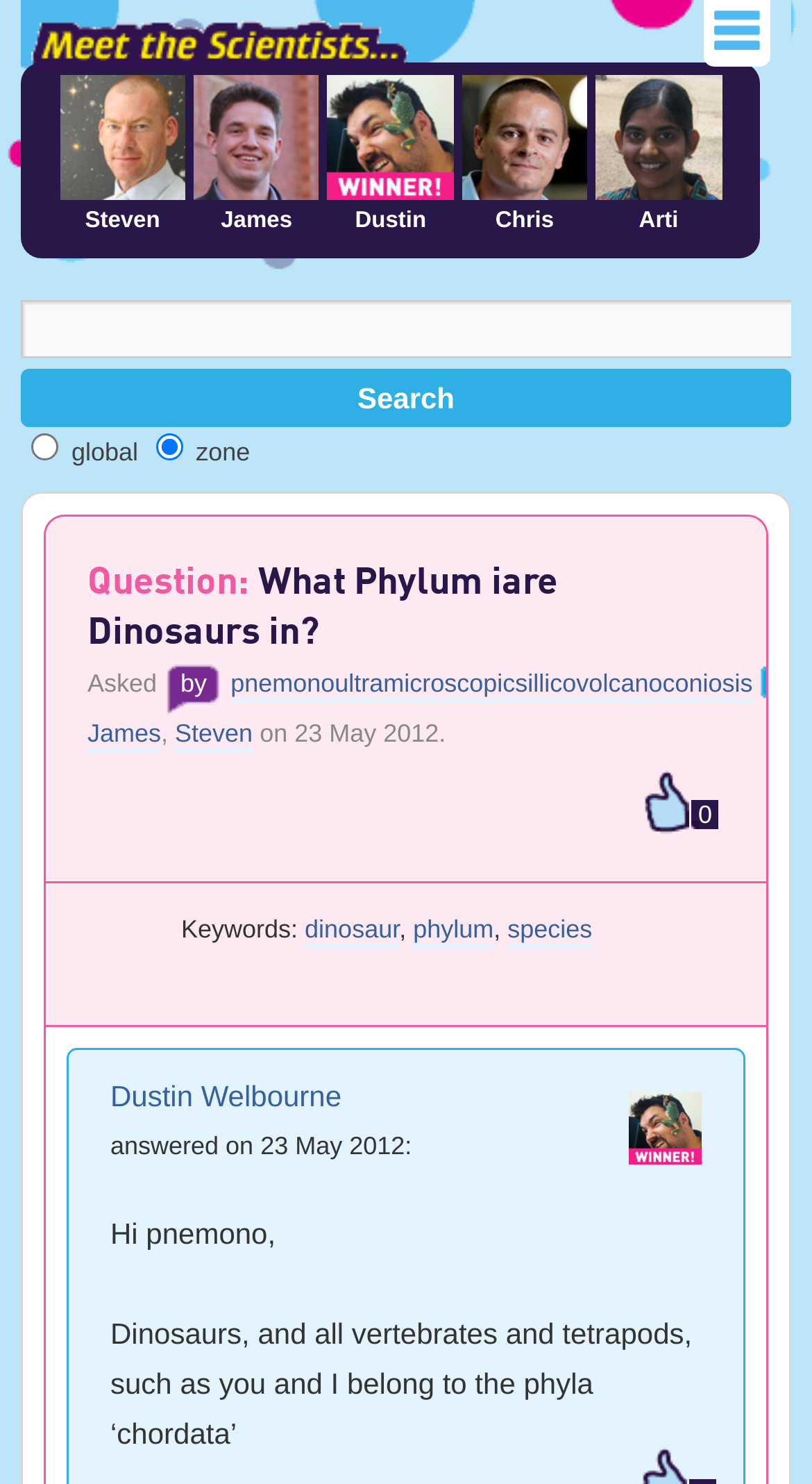Identify the bounding box coordinates for the element that needs to be clicked to fulfill this instruction: "Search for dinosaur". Provide the coordinates in the format of four float numbers between 0 and 1: [left, top, right, bottom].

[0.375, 0.617, 0.492, 0.639]